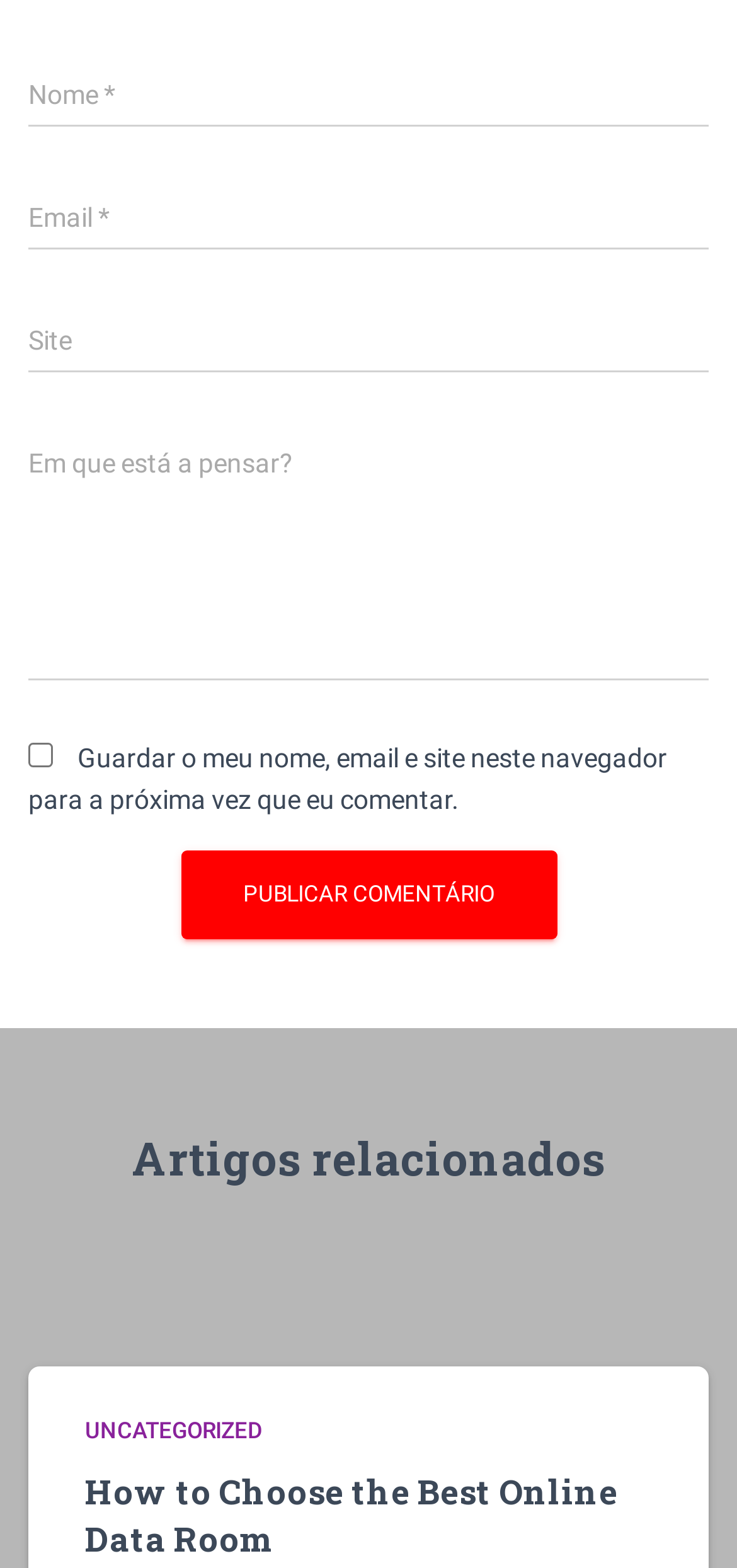What is the button below the textboxes for? Analyze the screenshot and reply with just one word or a short phrase.

Publish comment